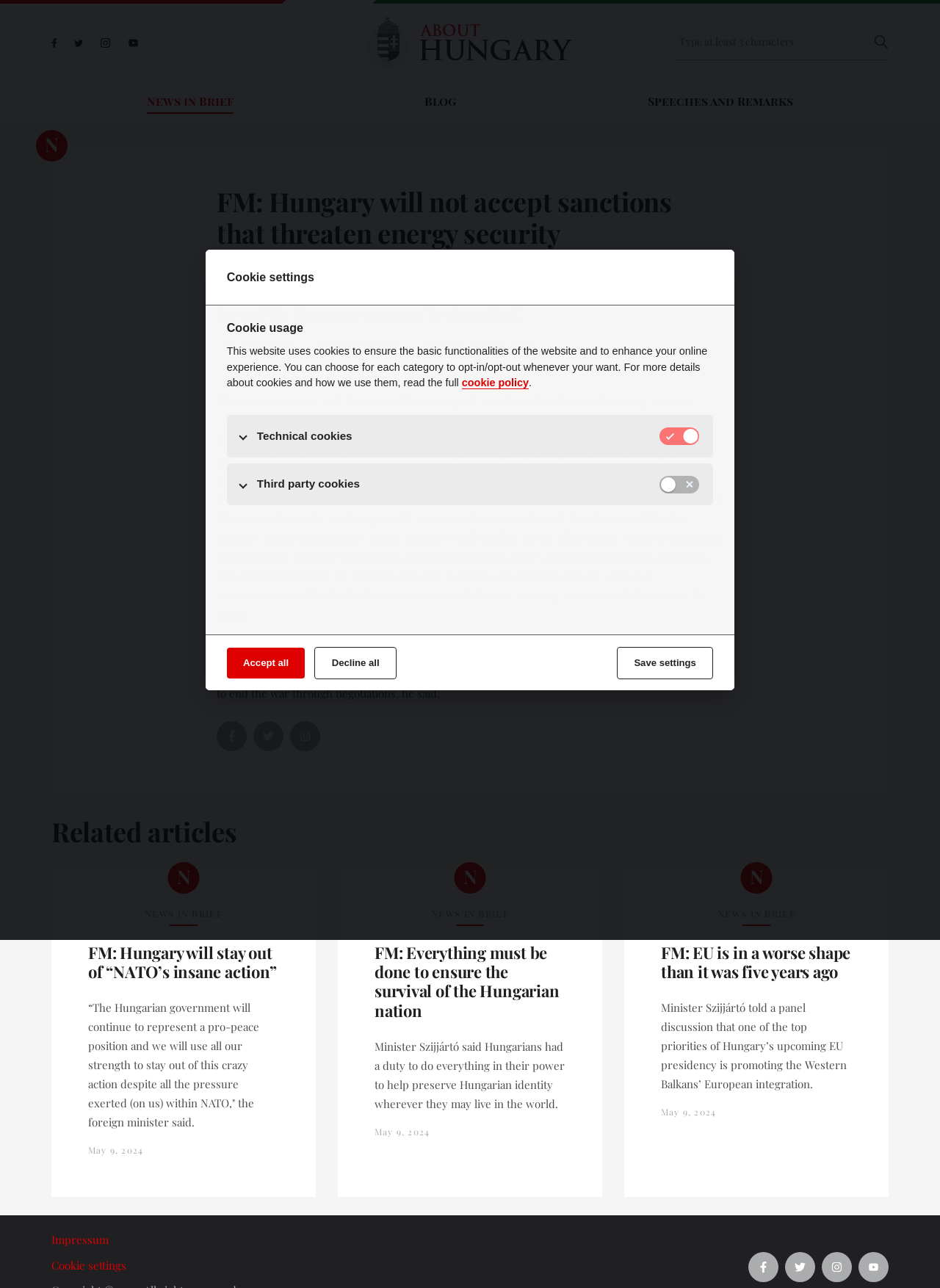Show the bounding box coordinates for the HTML element as described: "Third party cookies".

[0.241, 0.36, 0.759, 0.393]